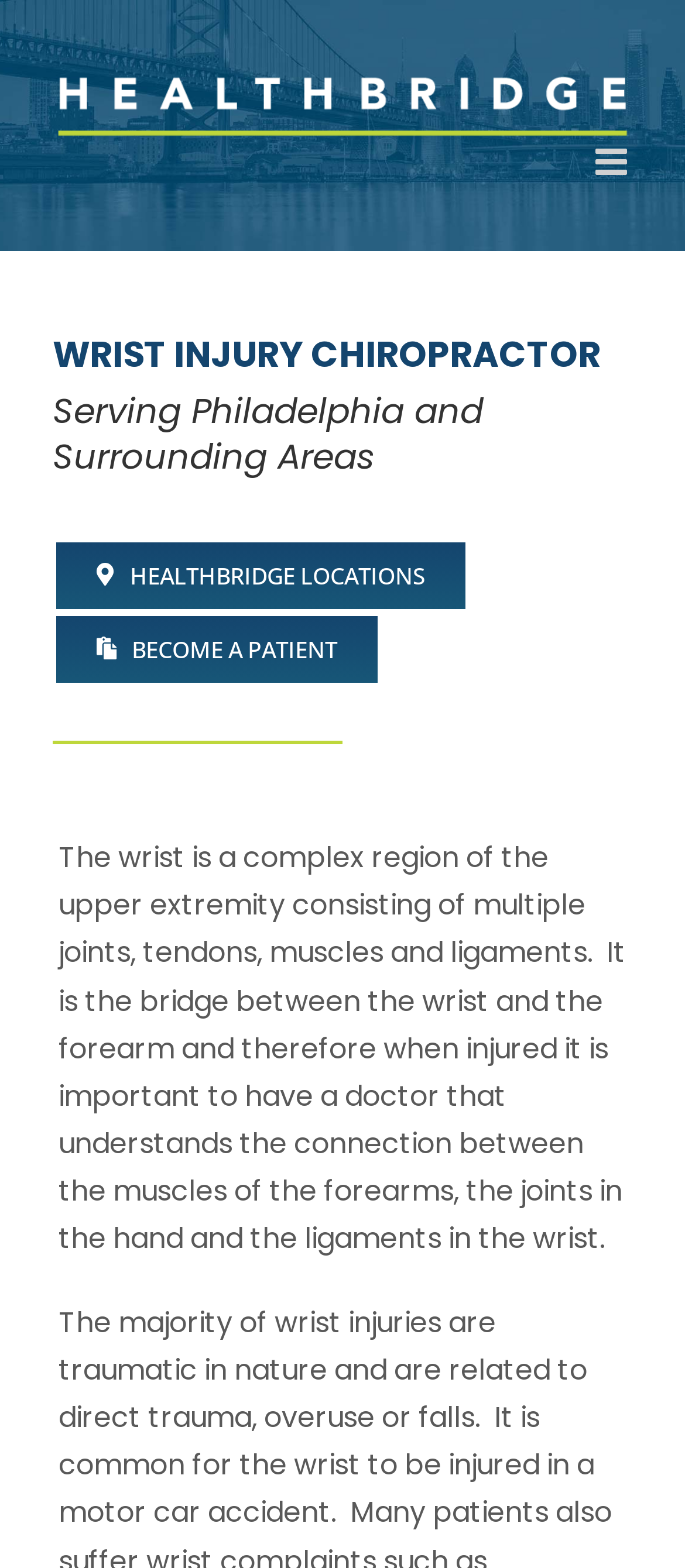What is the relationship between the wrist and the forearm?
Look at the screenshot and respond with a single word or phrase.

The wrist is the bridge